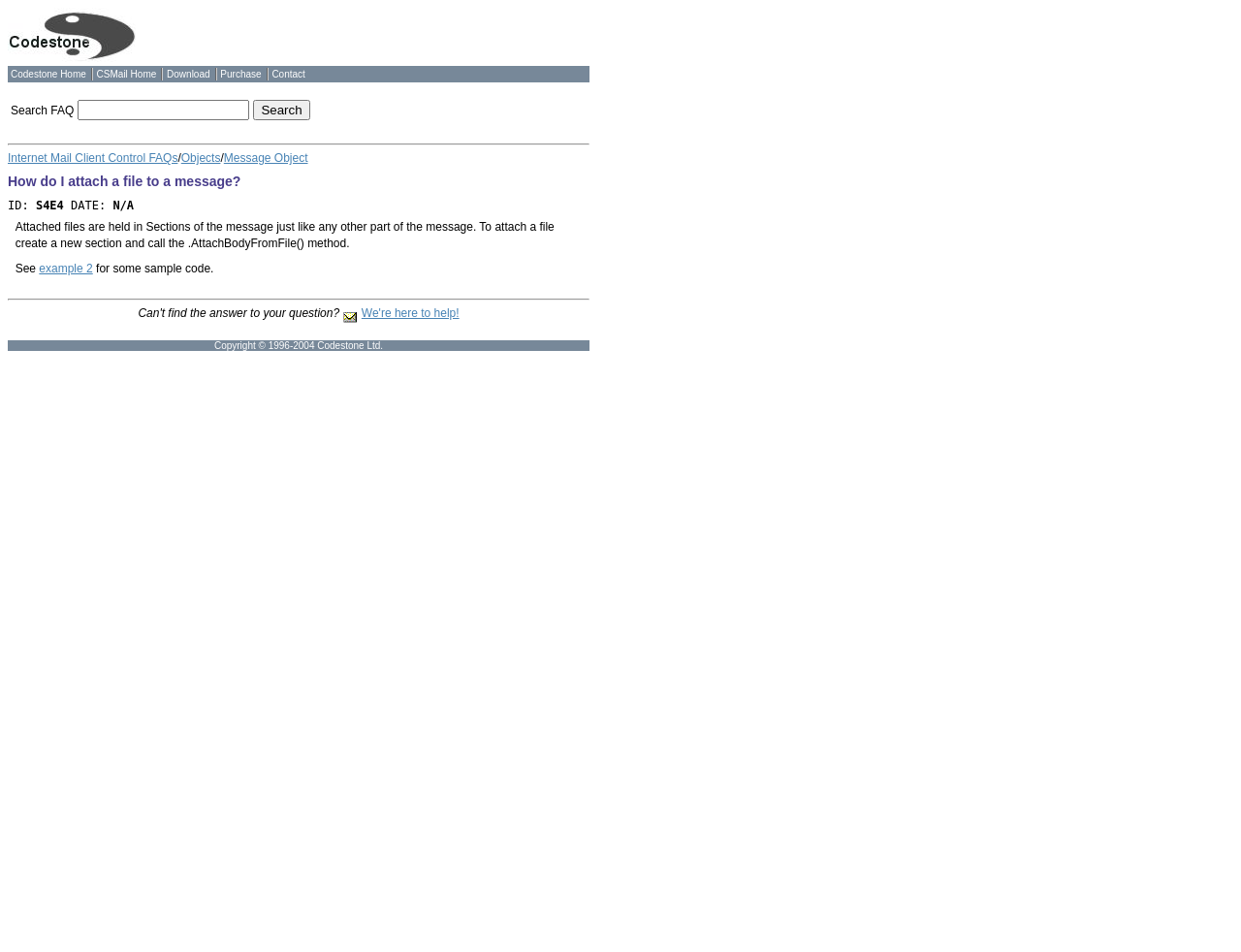Produce a meticulous description of the webpage.

This webpage is about attaching a file to a message. At the top left corner, there is a logo of Codestone Ltd, which is a link. Next to the logo, there is a row of links including "Codestone Home", "CSMail Home", "Download", "Purchase", and "Contact". 

Below the logo and links, there is a search bar with a text box and a "Search" button. On the right side of the search bar, there is a link "Internet Mail Client Control FAQs" followed by a slash and another link "Objects", then a link "Message Object". 

The main content of the webpage is a FAQ section. The title "How do I attach a file to a message?" is displayed prominently. Below the title, there is some information about the FAQ, including its ID and date. The main text explains how to attach a file to a message, and provides a link to "example 2" for sample code.

At the bottom of the webpage, there is a message "Can't find the answer to your question? We're here to help!" with a link to contact for help. Below this message, there is a horizontal separator line, and then a copyright notice "Copyright © 1996-2004 Codestone Ltd."